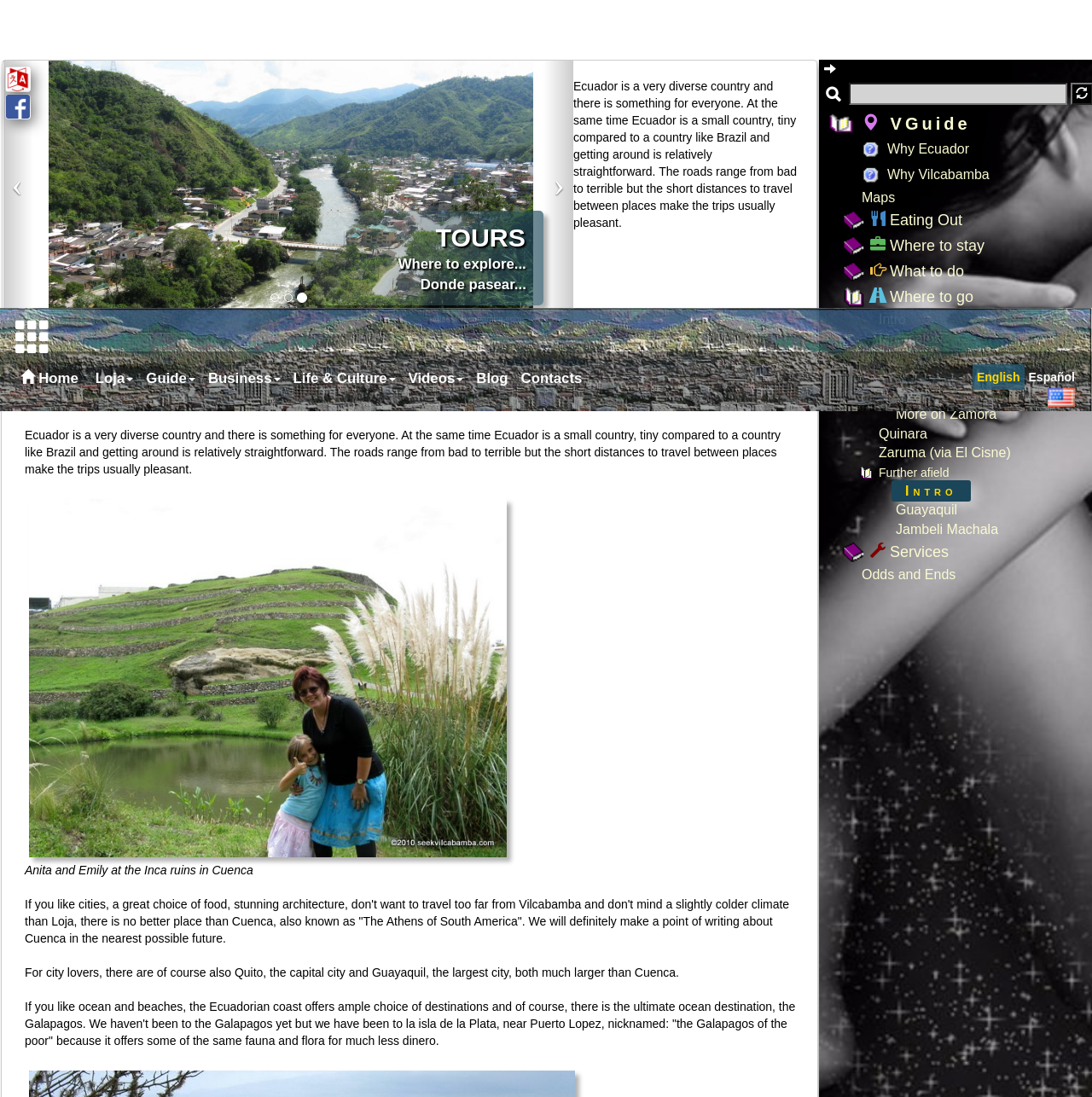Can you find the bounding box coordinates of the area I should click to execute the following instruction: "Explore the 'Malacatos' section"?

[0.801, 0.02, 0.866, 0.038]